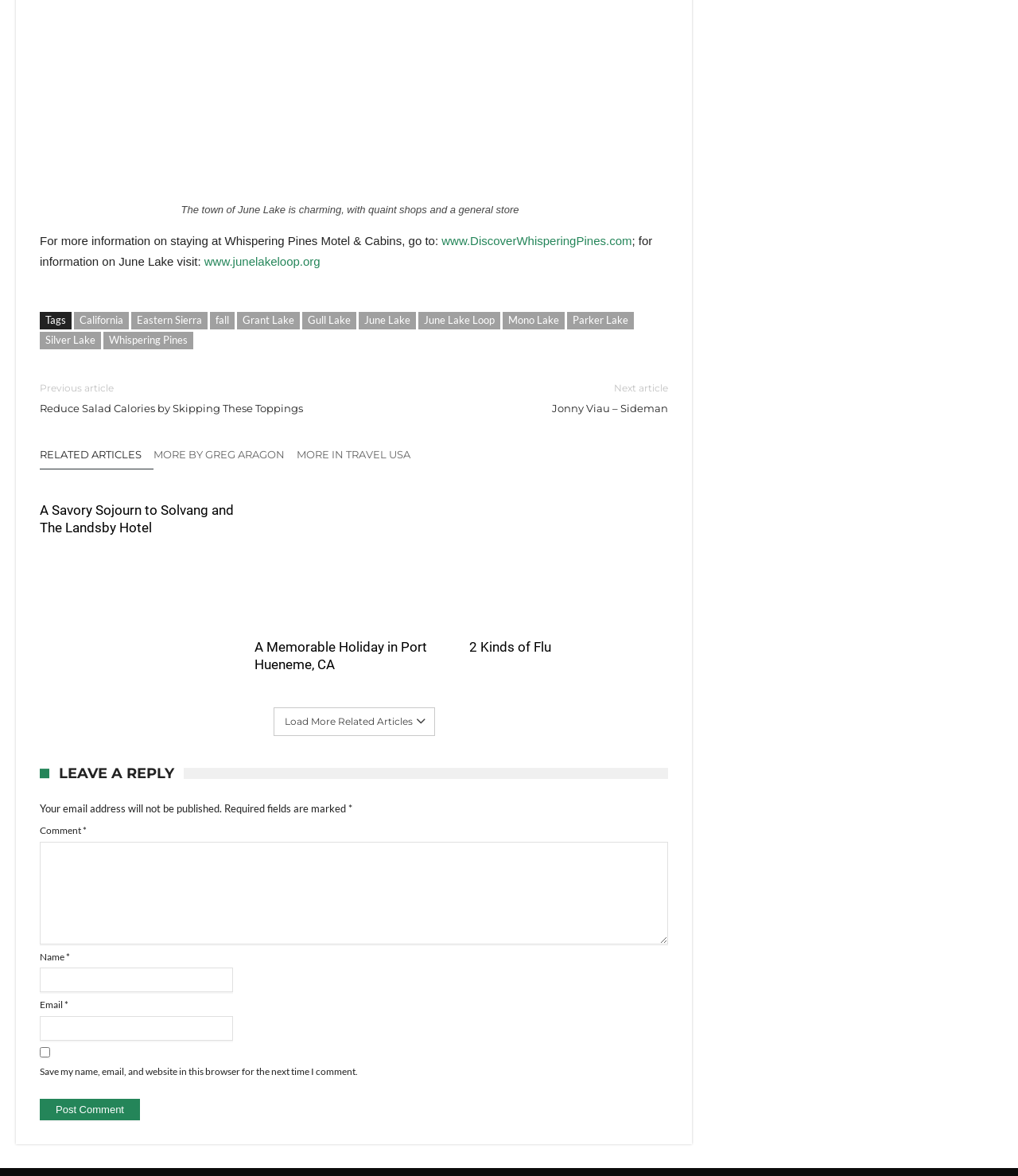What is the topic of the article?
Use the screenshot to answer the question with a single word or phrase.

Travel